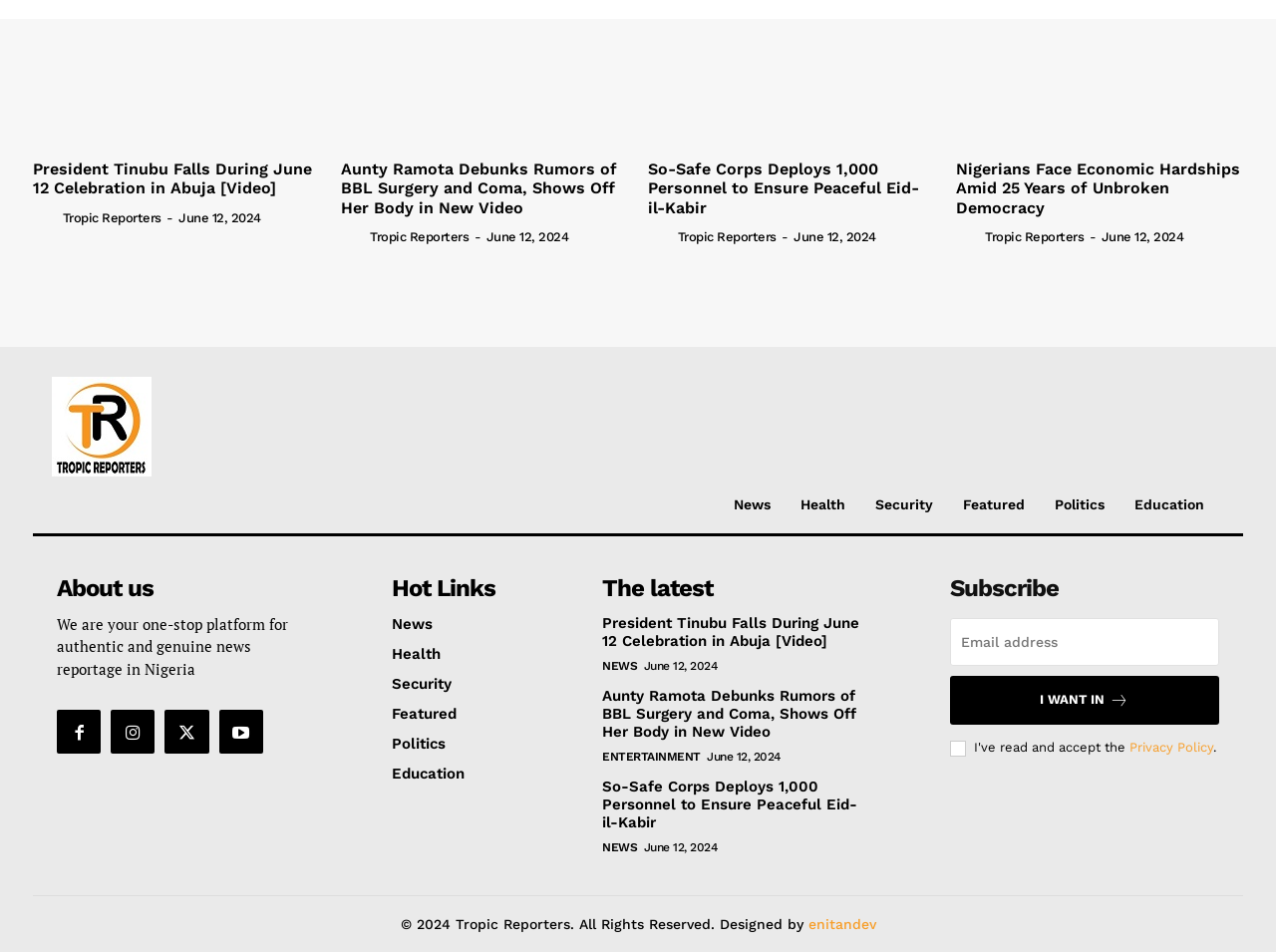What is the name of the news organization?
Please use the image to provide an in-depth answer to the question.

I found the answer by looking at the logo and the author information associated with each news article, which consistently mentions 'Tropic Reporters'.